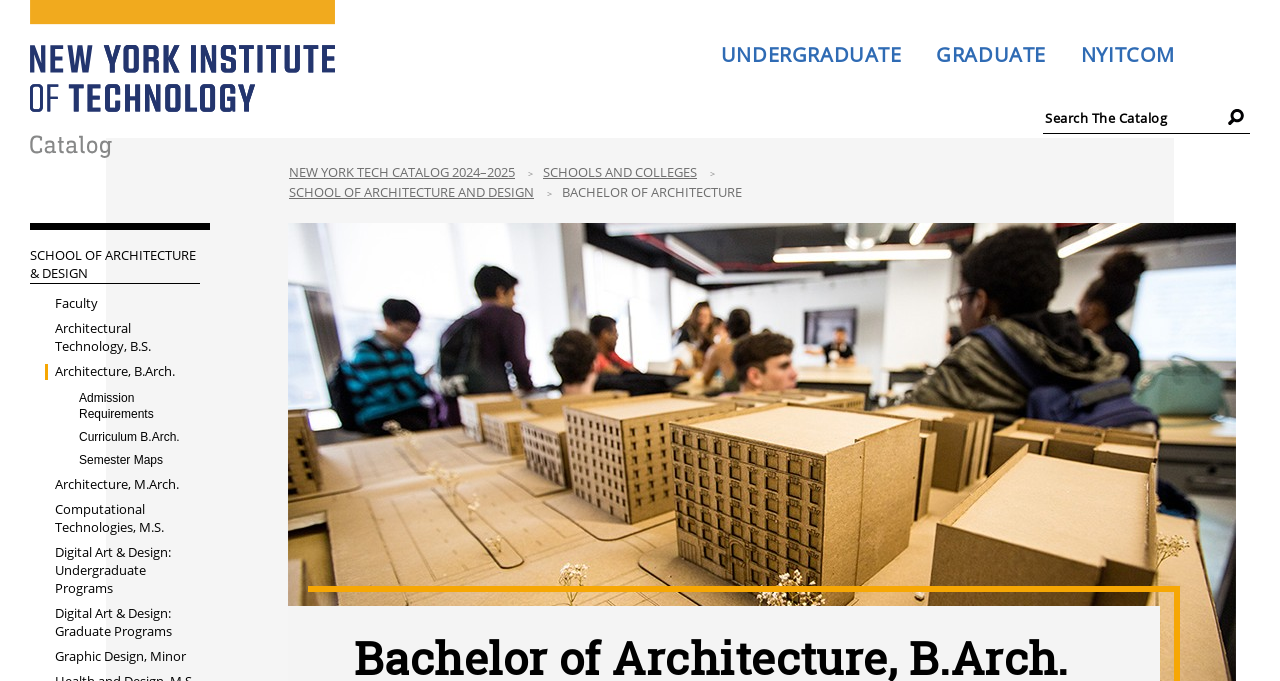What is the name of the college?
Refer to the image and provide a one-word or short phrase answer.

School of Architecture and Design